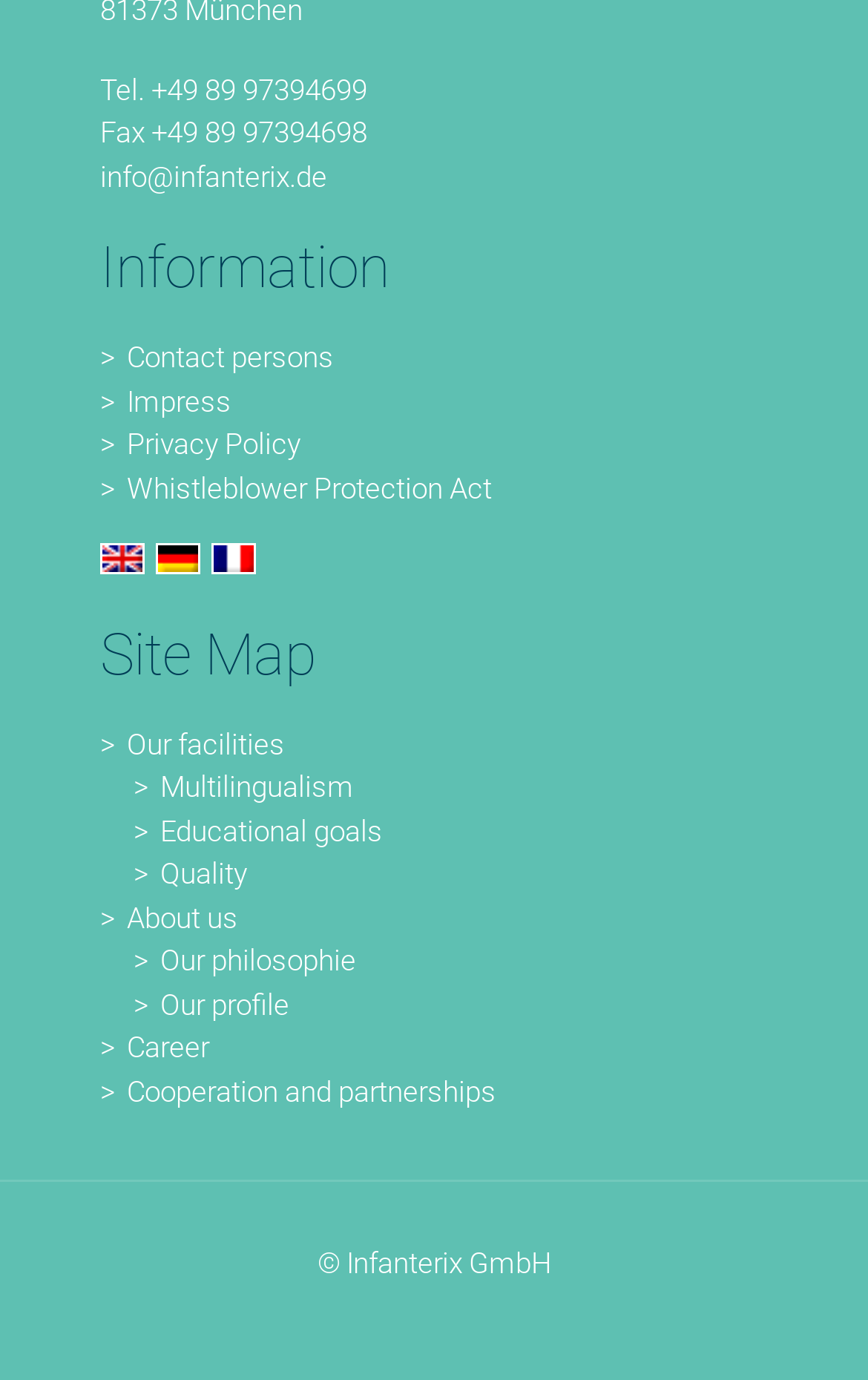Identify the bounding box coordinates of the section that should be clicked to achieve the task described: "Check the privacy policy".

[0.115, 0.306, 0.885, 0.338]